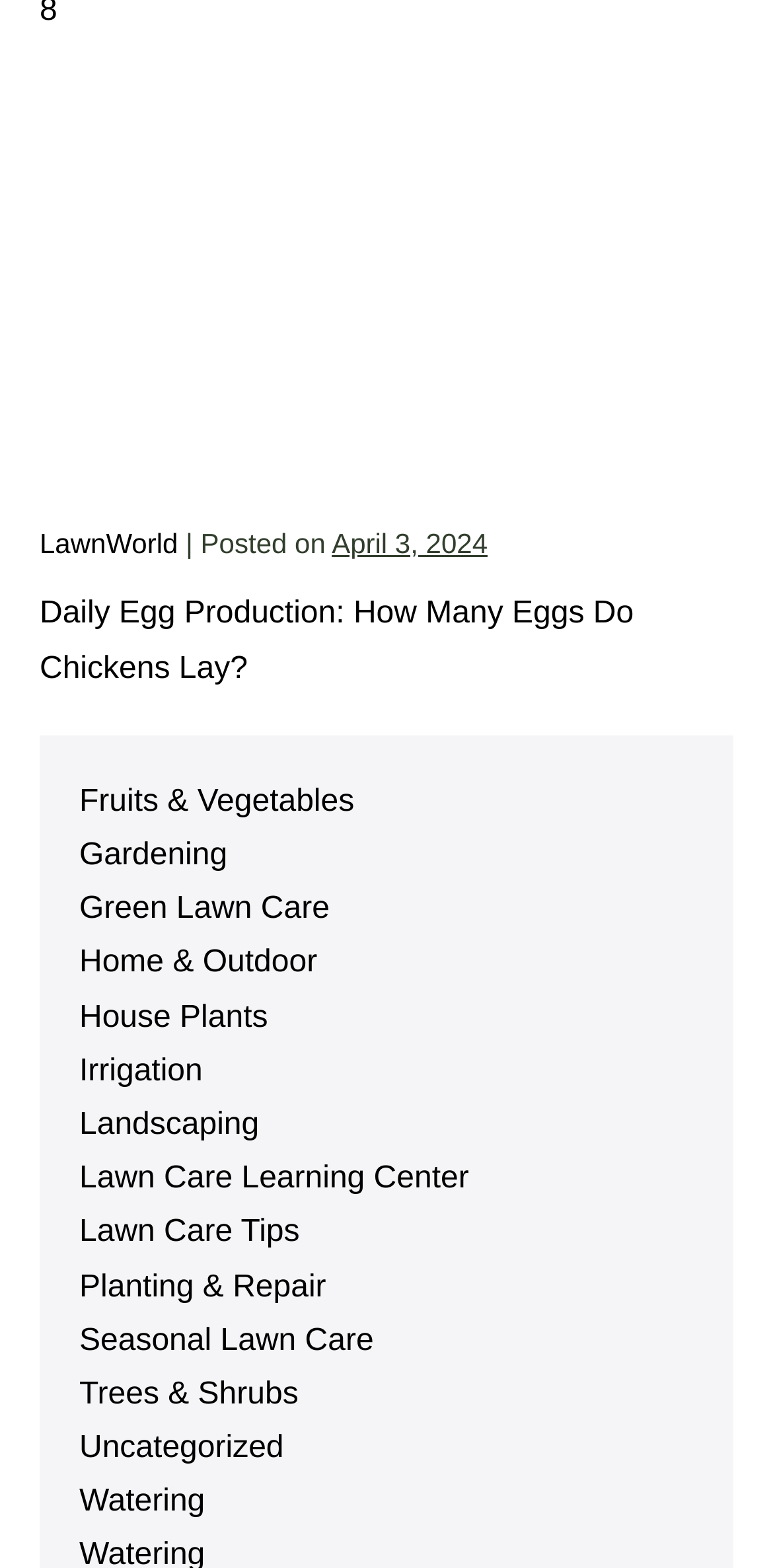Respond to the question below with a concise word or phrase:
How many categories are listed on the webpage?

14